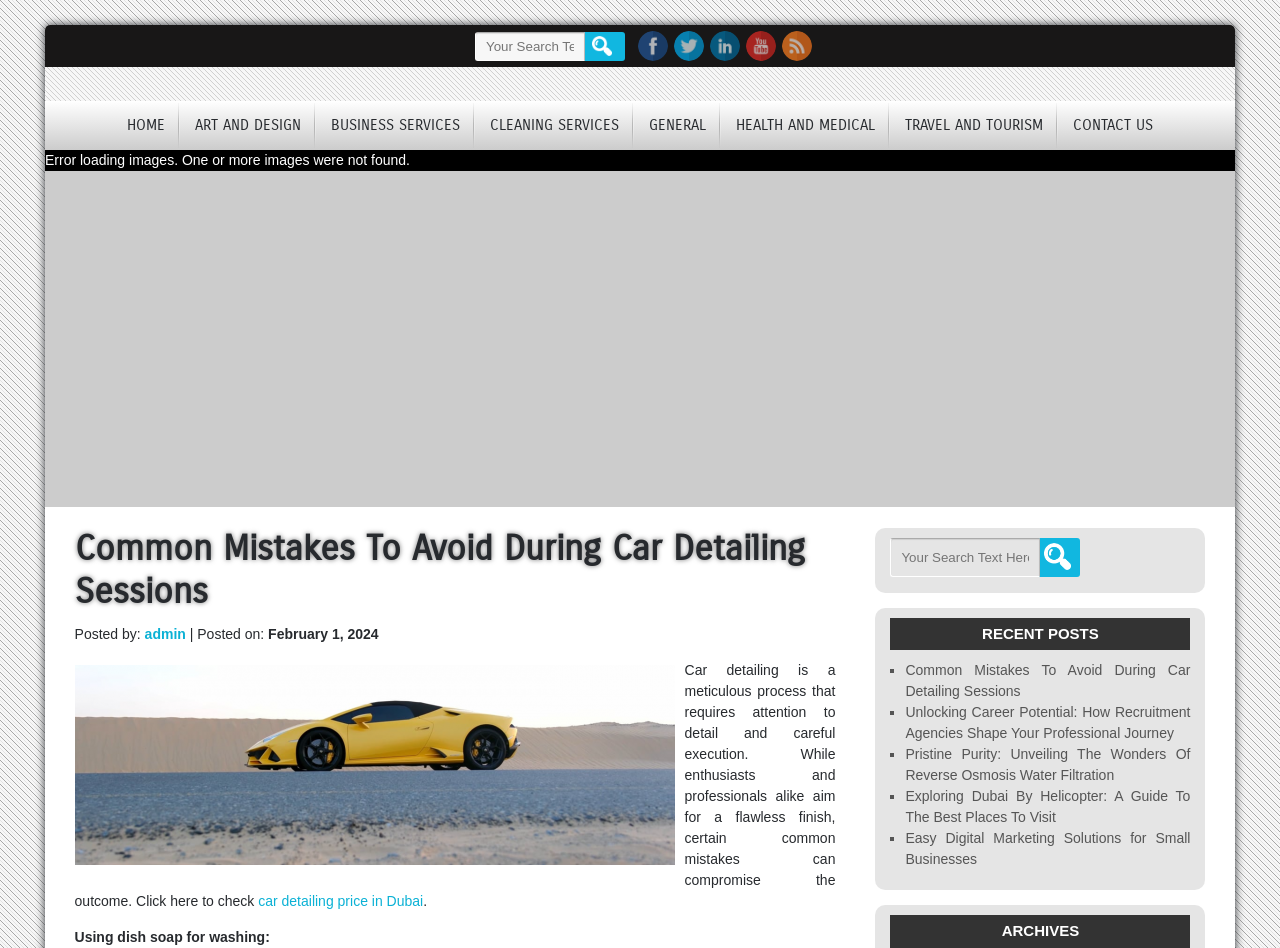Who posted the article?
Provide a comprehensive and detailed answer to the question.

The author of the article is mentioned as 'admin' in the paragraph that starts with 'Posted by:'.